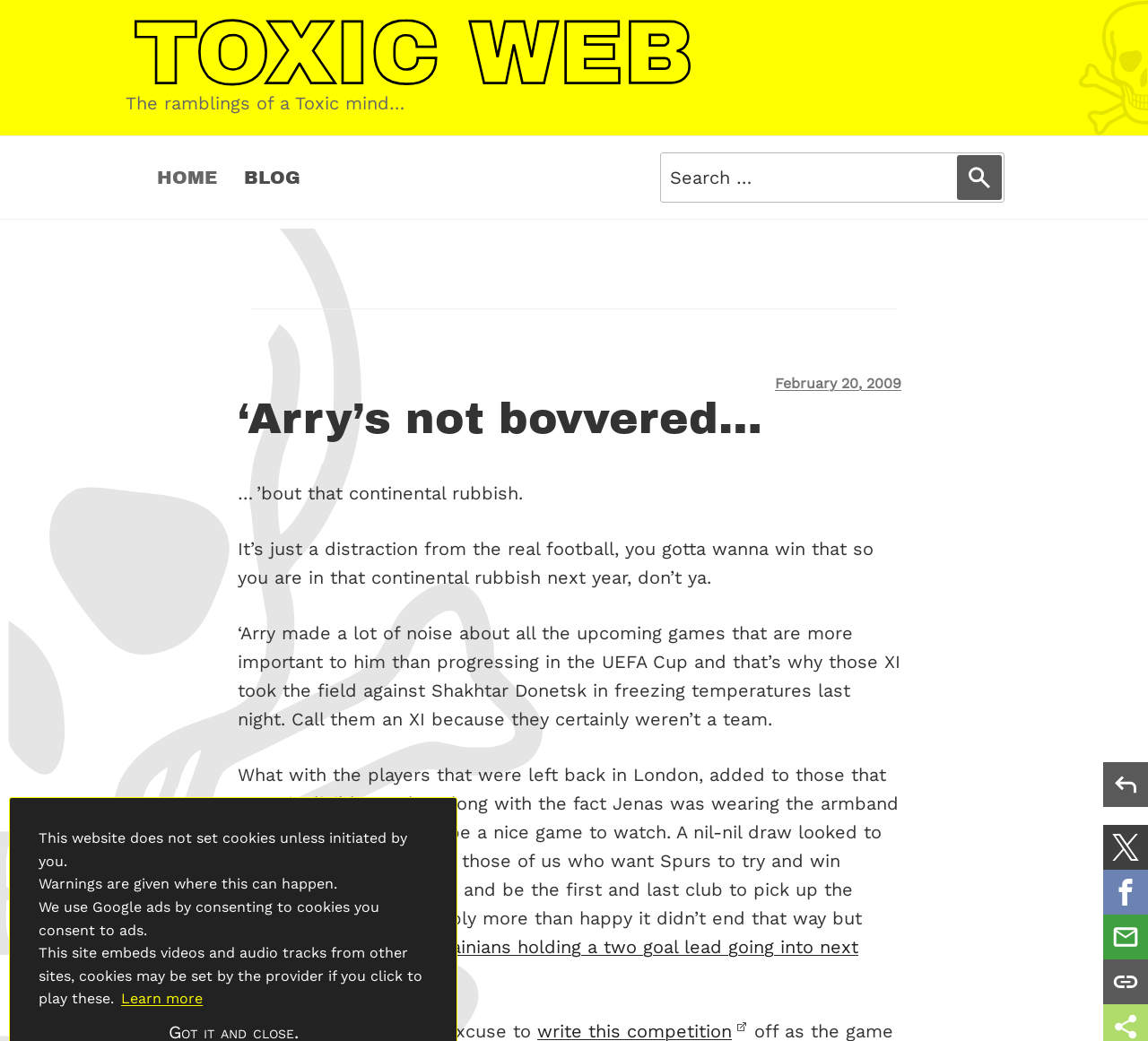Locate and extract the text of the main heading on the webpage.

‘Arry’s not bovvered